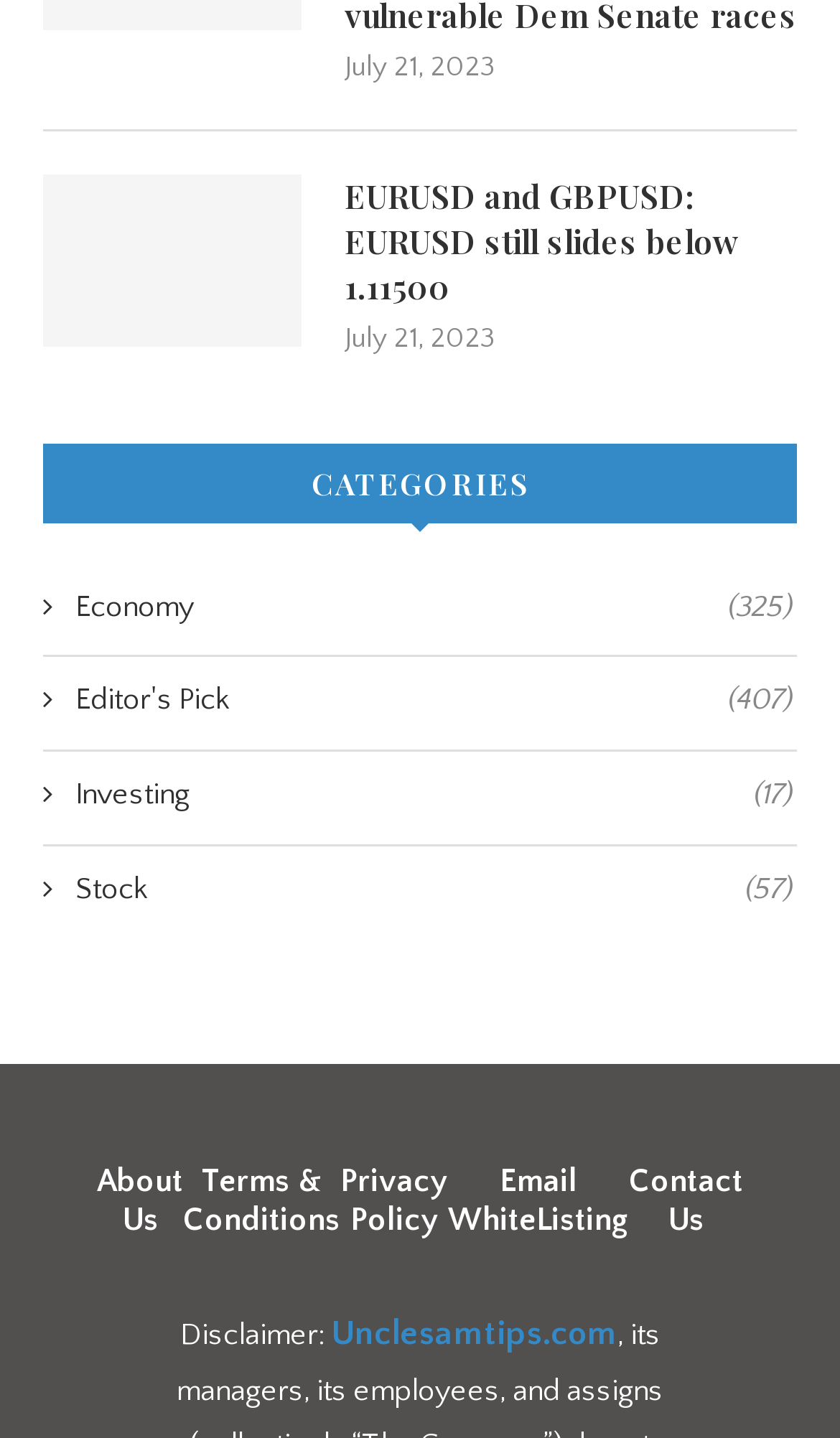Please identify the bounding box coordinates of the element's region that needs to be clicked to fulfill the following instruction: "Click on EURUSD and GBPUSD news". The bounding box coordinates should consist of four float numbers between 0 and 1, i.e., [left, top, right, bottom].

[0.41, 0.121, 0.949, 0.215]